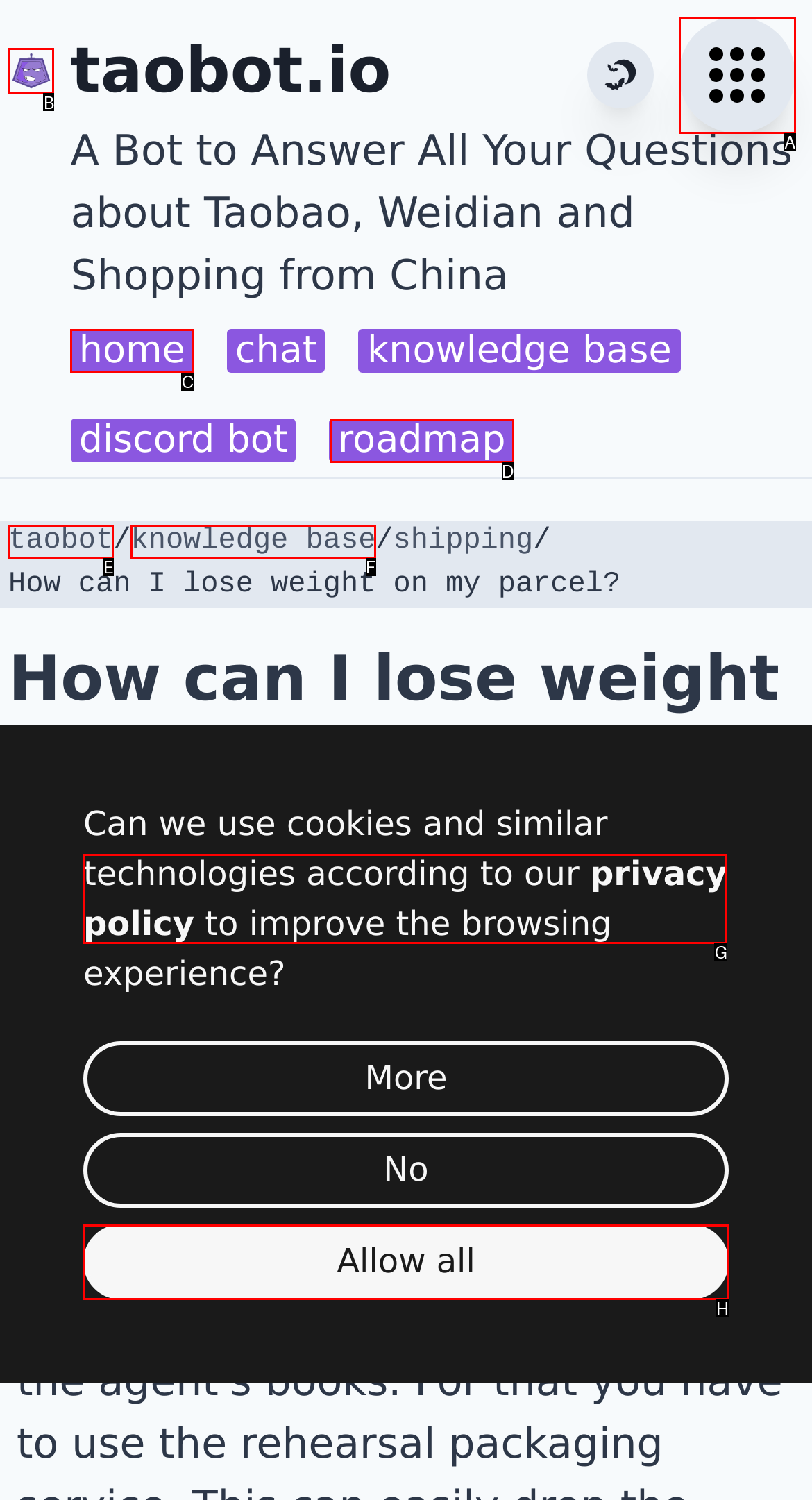Given the element description: privacy policy
Pick the letter of the correct option from the list.

G